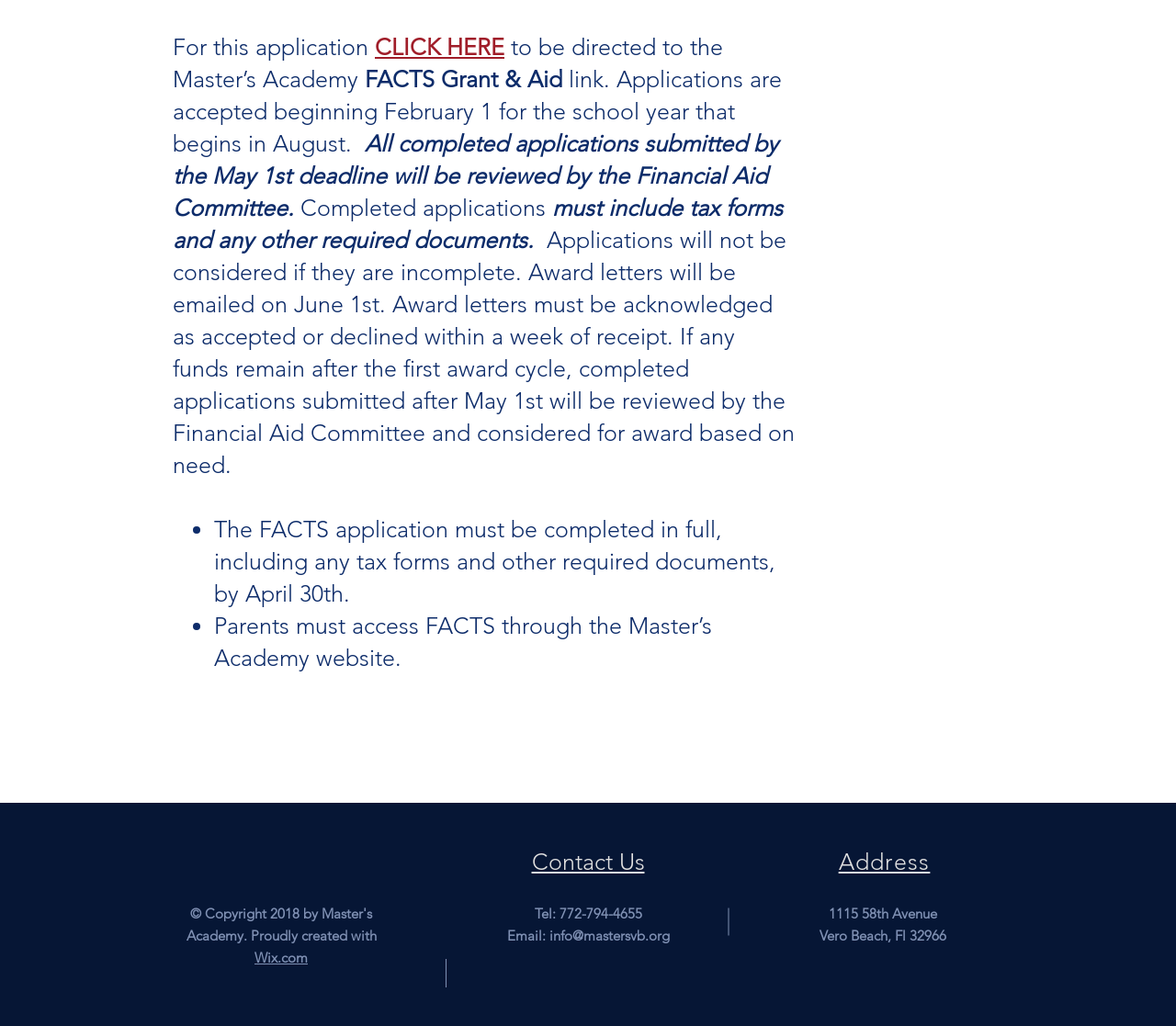How can parents access FACTS?
Based on the image, respond with a single word or phrase.

Through the Master’s Academy website